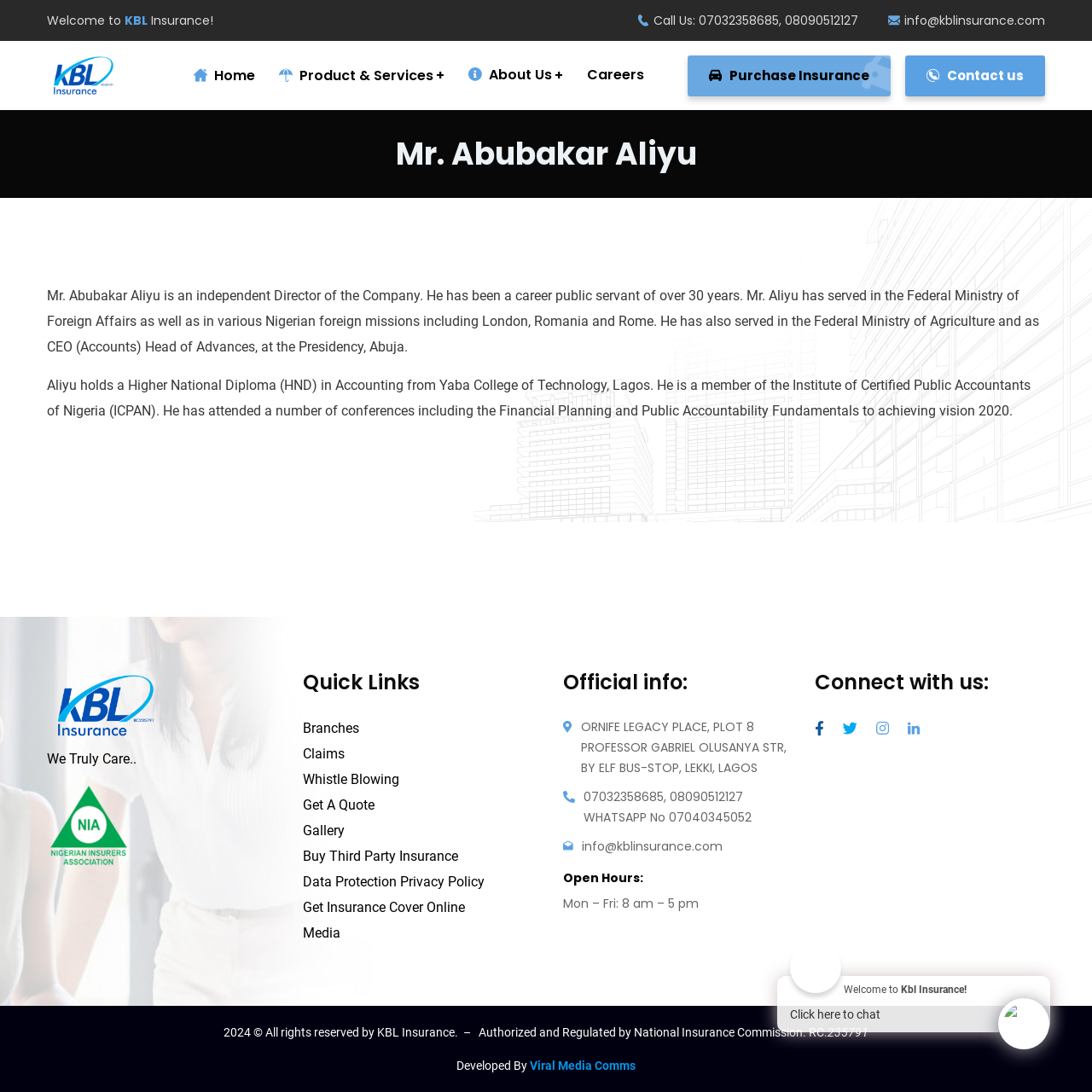Explain the webpage in detail.

The webpage is about Mr. Abubakar Aliyu, an independent Director of KBL Insurance. At the top, there is a welcome message "Welcome to Insurance!" followed by contact information, including phone numbers and an email address. Below this, there is a navigation menu with links to various sections, such as Home, Product & Services, About Us, Careers, and Purchase Insurance.

The main content area is divided into two sections. On the left, there is a brief biography of Mr. Abubakar Aliyu, including his career background and educational qualifications. On the right, there is a section with links to various pages, including Quick Links, Official Info, and Connect with us.

The Quick Links section provides links to pages such as Branches, Claims, Whistle Blowing, and Get A Quote. The Official Info section displays the company's address, phone numbers, and email address. The Connect with us section has links to social media platforms.

At the bottom of the page, there is a footer section with copyright information, a disclaimer, and a link to the developer of the website. There is also a search bar and a chatbot icon that can be clicked to open or close the chatbot.

Throughout the page, there are several images, including the KBL Insurance logo, the NIA logo, and a chatbot icon. The overall layout is organized, with clear headings and concise text.